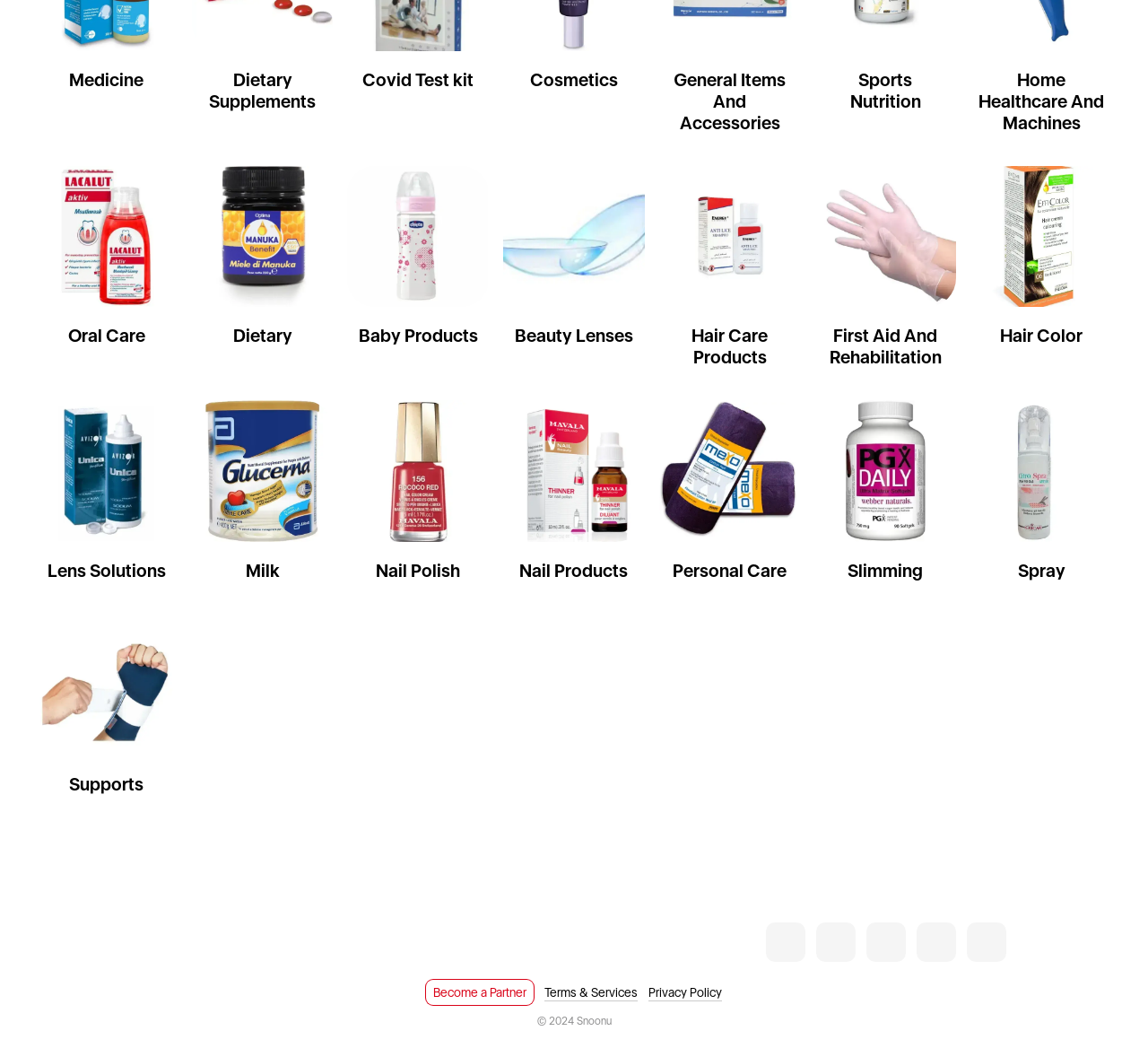Using the webpage screenshot, locate the HTML element that fits the following description and provide its bounding box: "Beauty Lenses".

[0.438, 0.157, 0.562, 0.365]